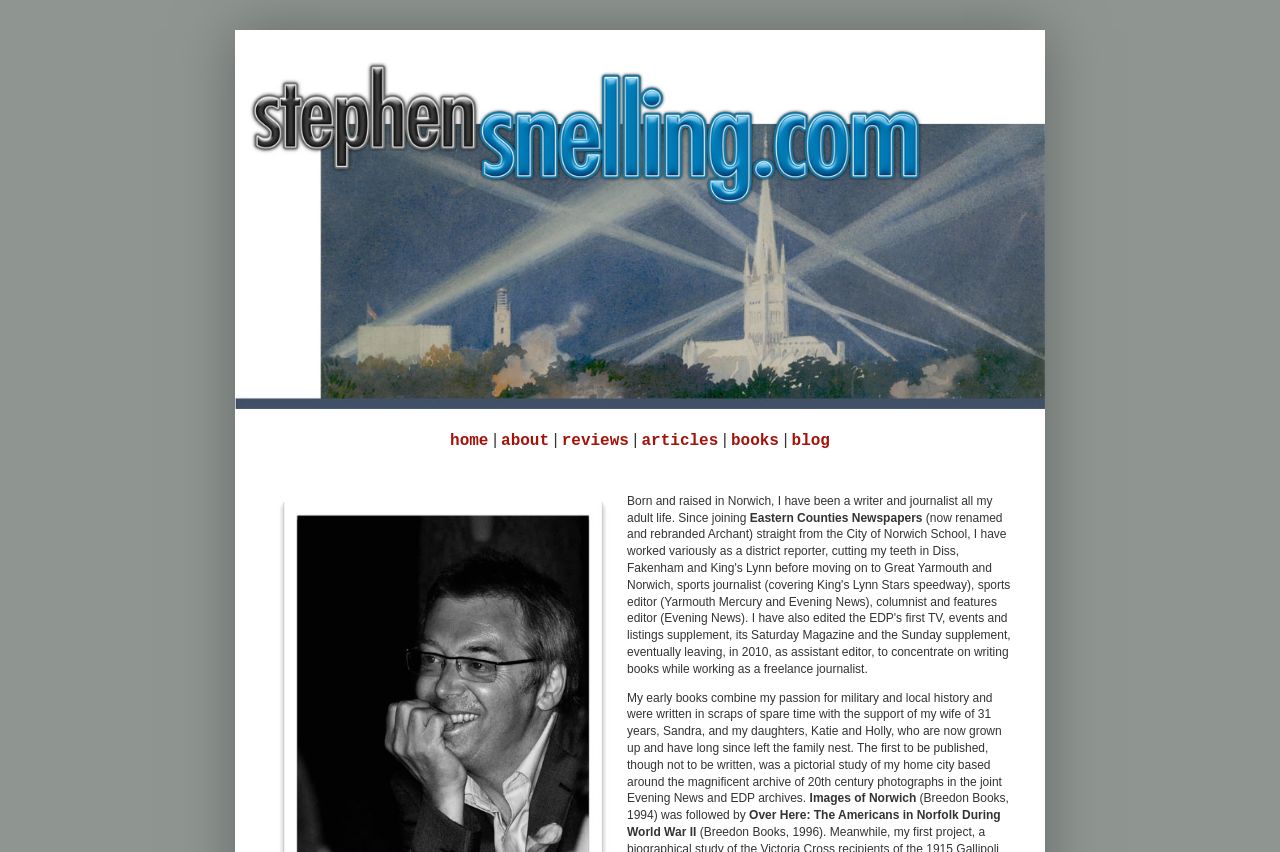What is the last navigation link?
Please use the image to provide an in-depth answer to the question.

I looked at the navigation menu and found that the last link is 'blog', which is located at the bottom-right corner of the menu.